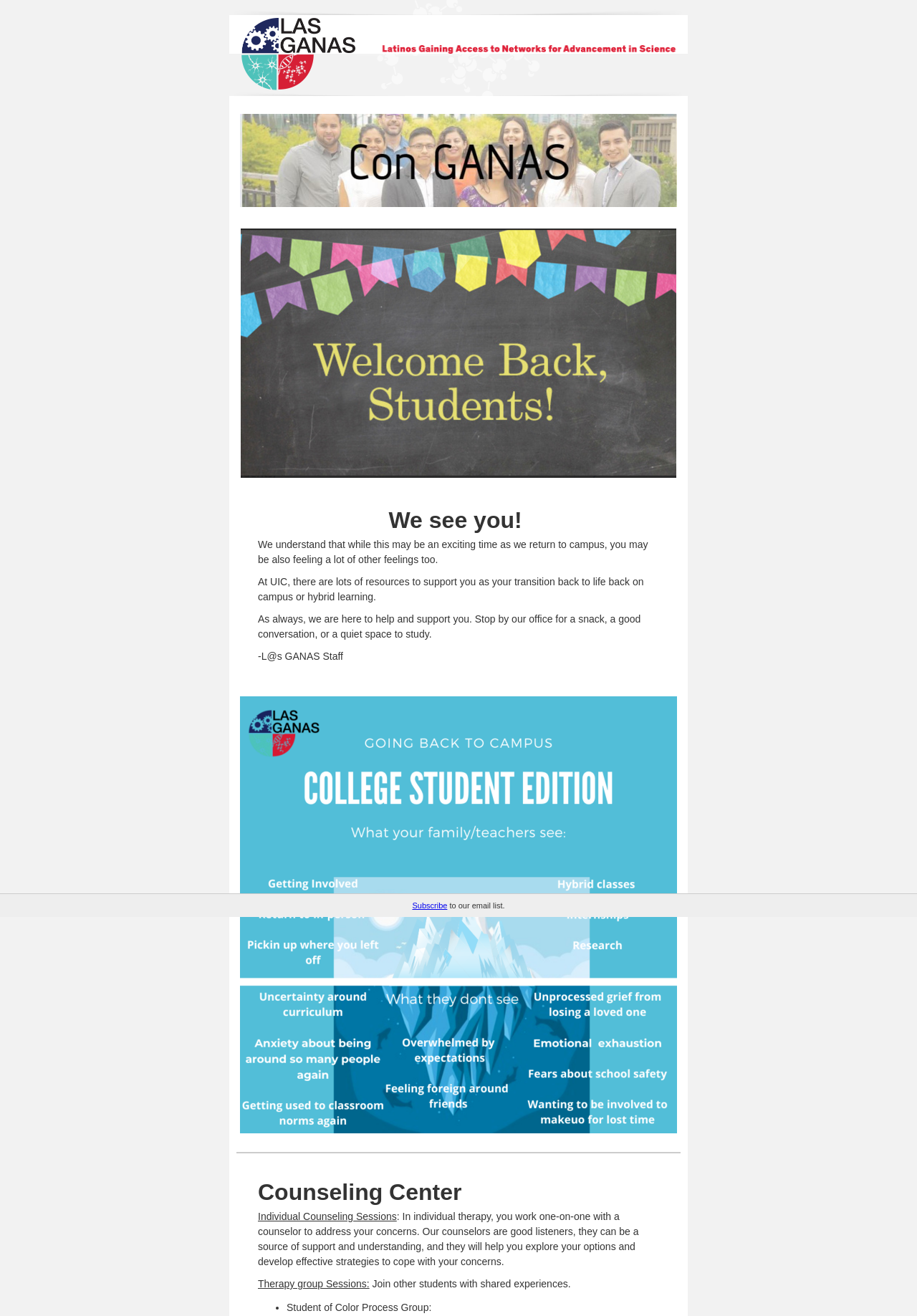Provide a one-word or short-phrase answer to the question:
What is the name of the organization?

Las Ganas